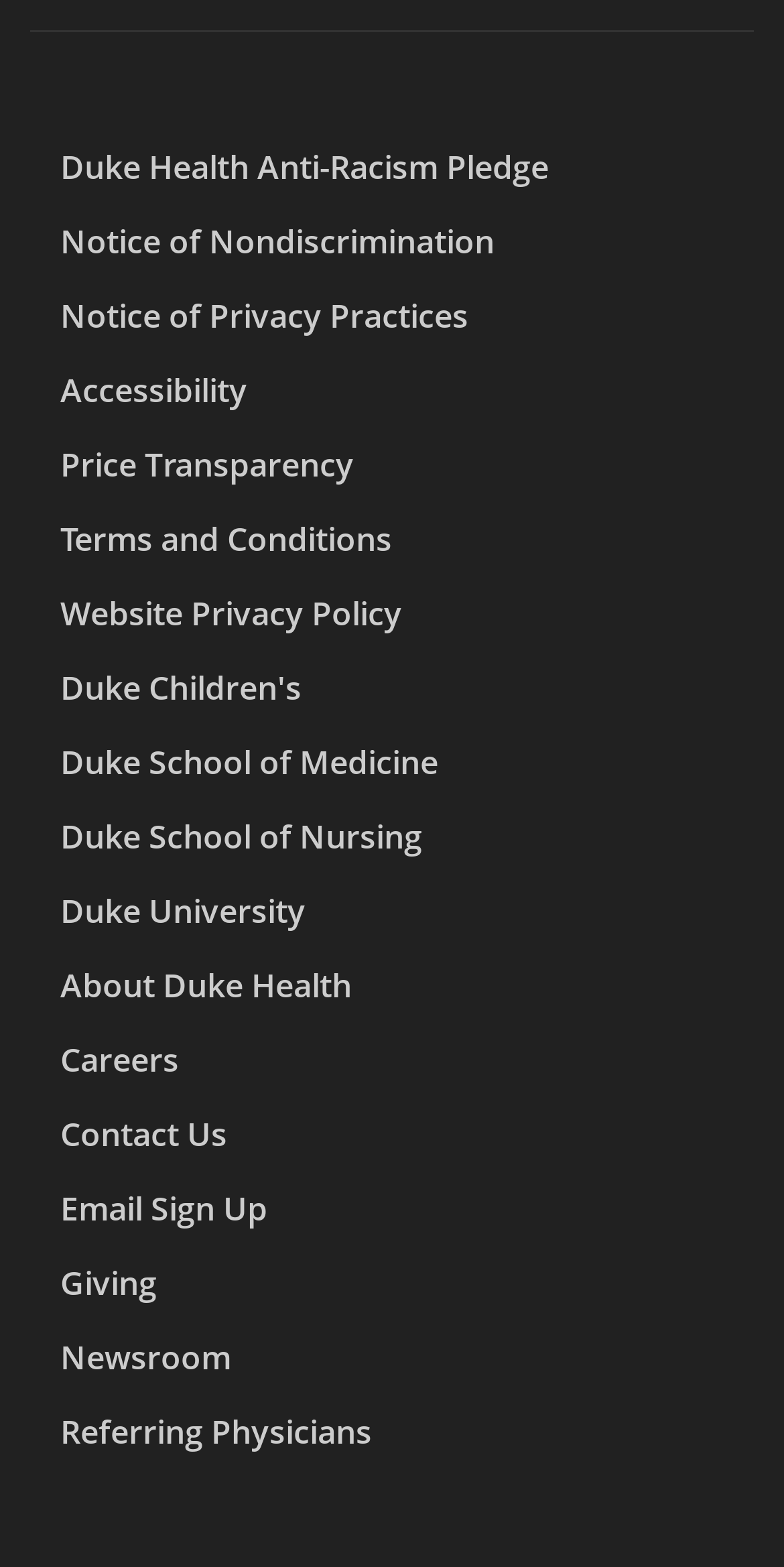Kindly respond to the following question with a single word or a brief phrase: 
Is there a link to contact the organization on the webpage?

Yes